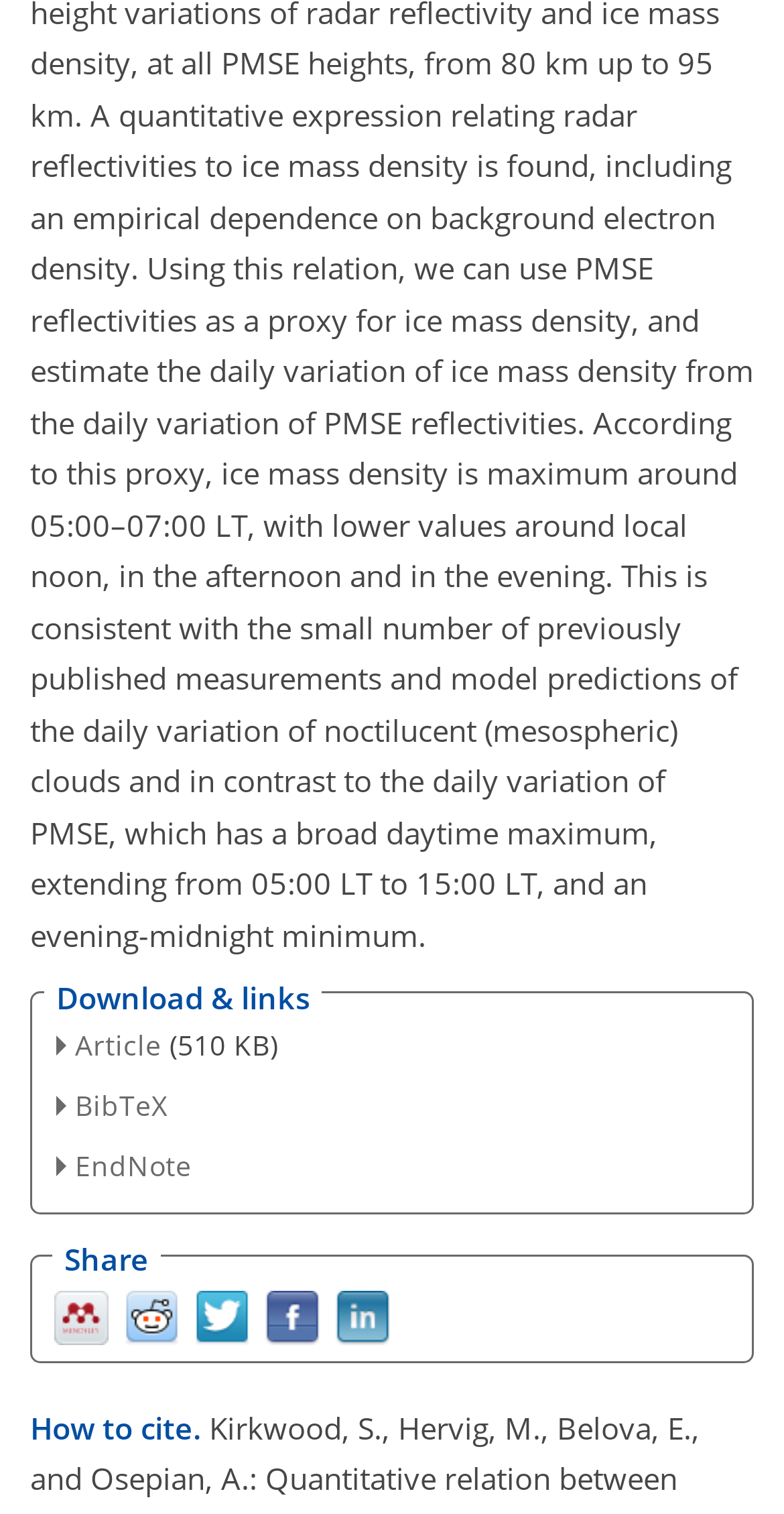Please determine the bounding box coordinates for the element that should be clicked to follow these instructions: "Cite the article".

[0.038, 0.929, 0.267, 0.956]